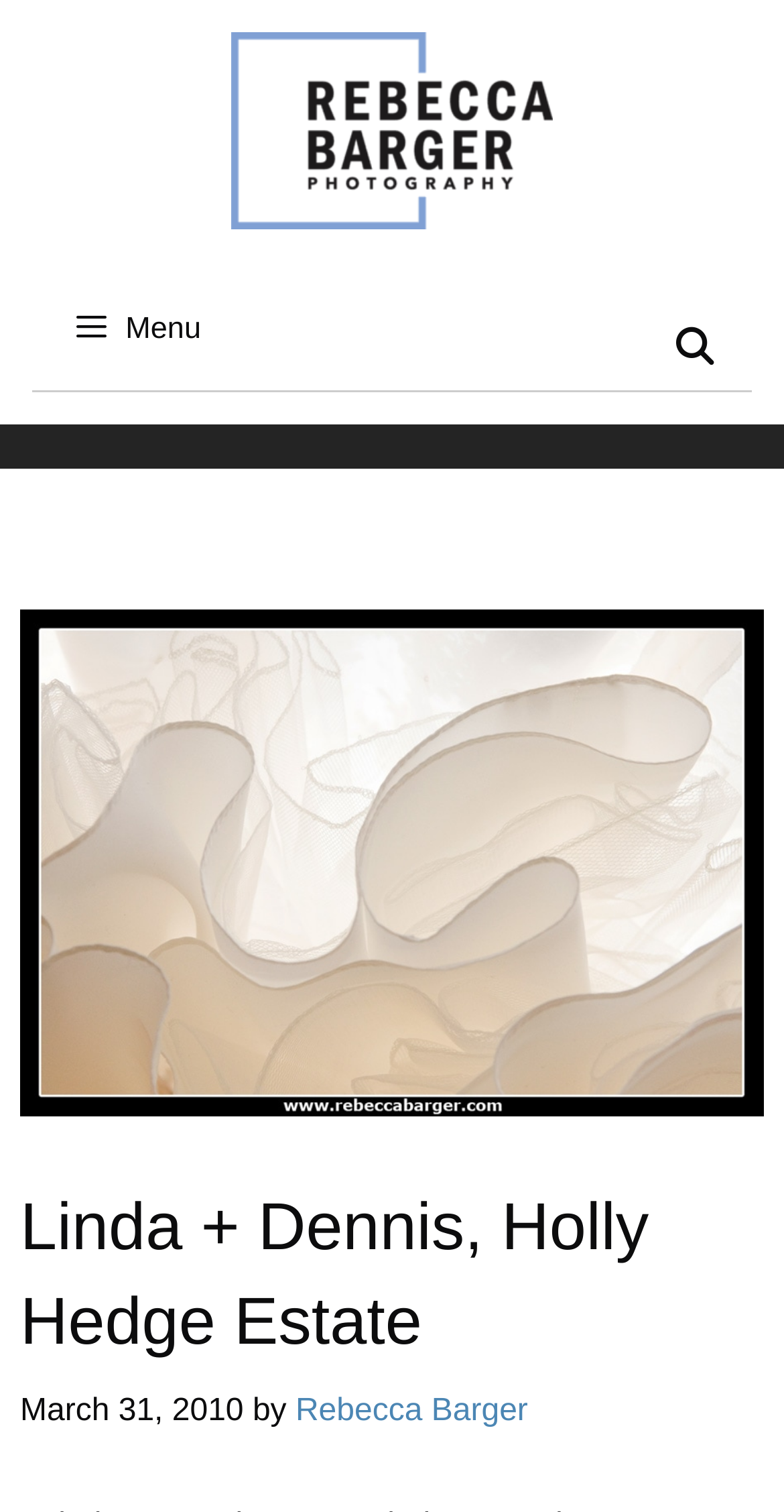What is the location of the wedding venue?
Kindly answer the question with as much detail as you can.

I found the location of the wedding venue by looking at the header section, where it says 'Linda + Dennis, Holly Hedge Estate'. This suggests that Holly Hedge Estate is the location of the wedding.